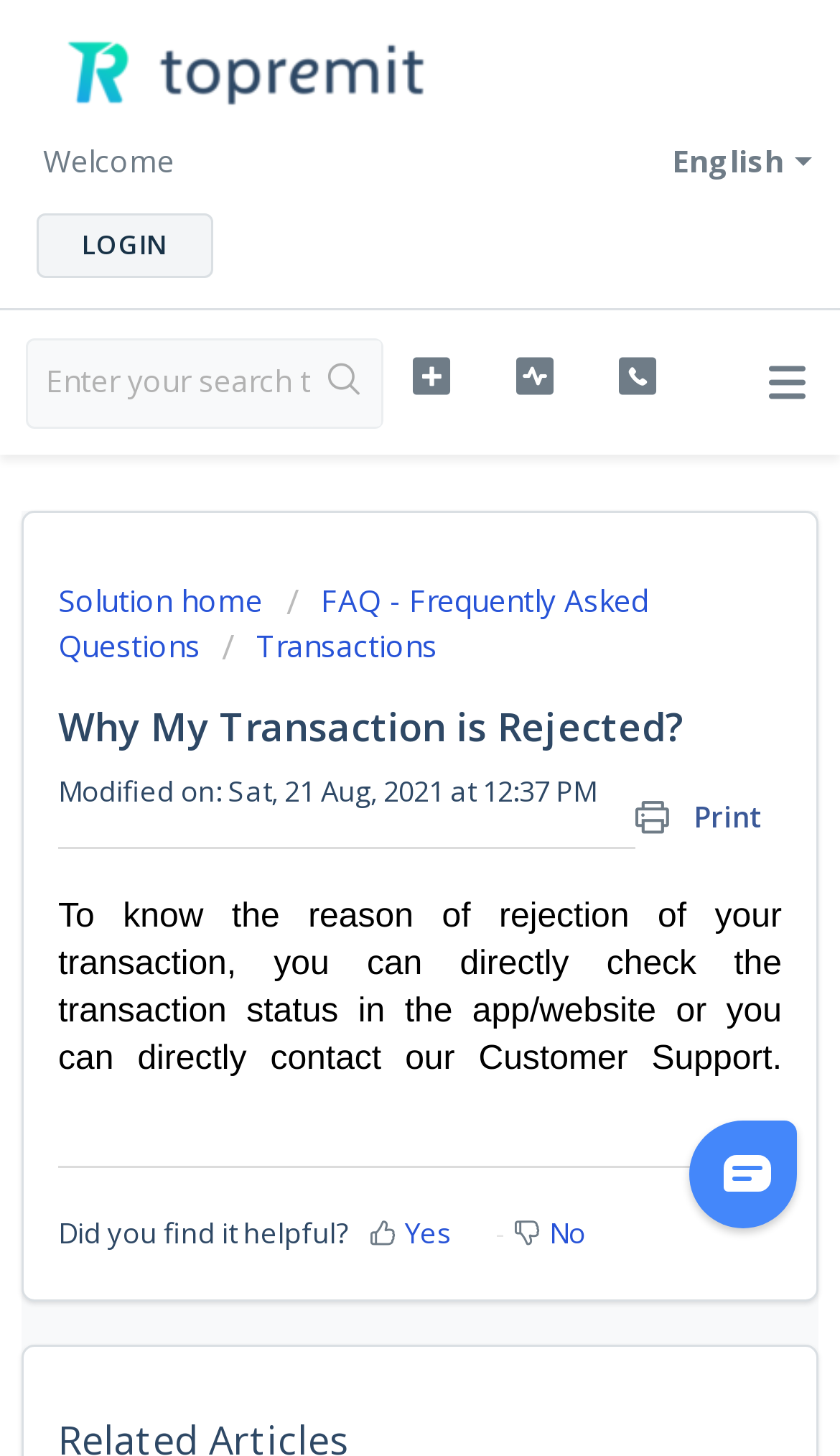What is the language of the webpage?
Please give a well-detailed answer to the question.

The webpage has a tablist with an option labeled 'English', indicating that the language of the webpage is English.